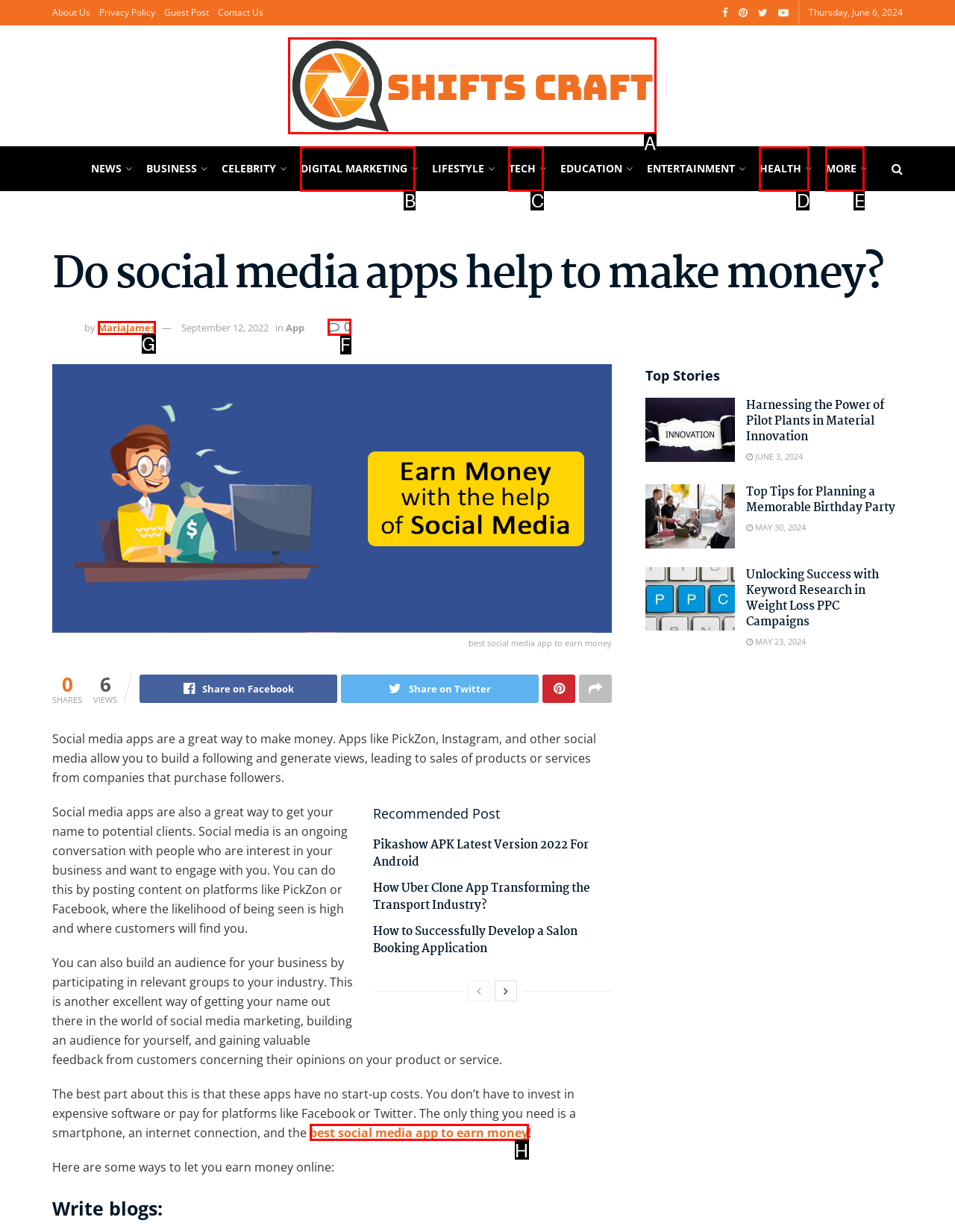Determine which HTML element corresponds to the description: alt="ShiftsCraft". Provide the letter of the correct option.

A